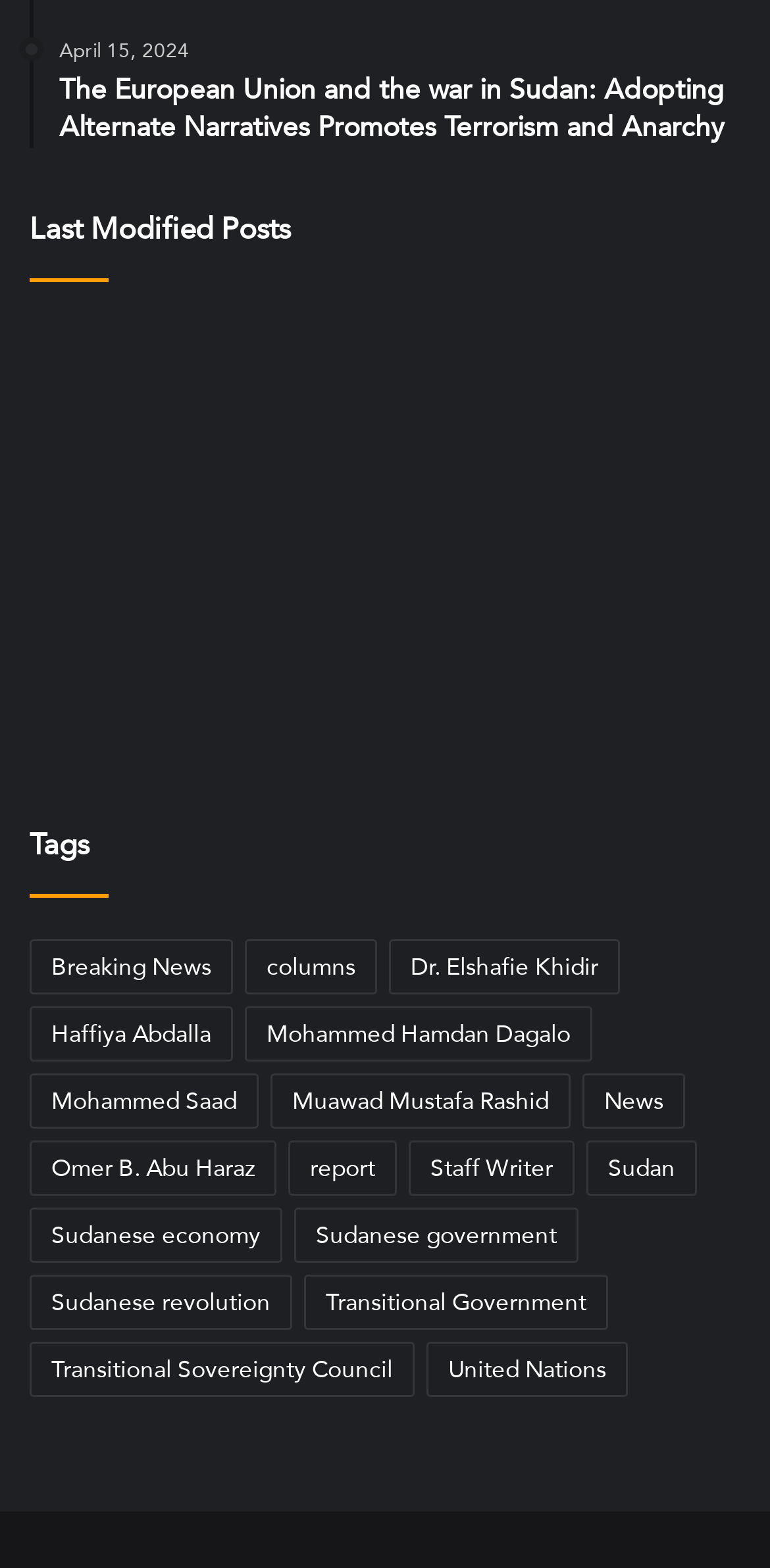Locate the bounding box coordinates of the clickable region necessary to complete the following instruction: "Explore articles by Dr. Elshafie Khidir". Provide the coordinates in the format of four float numbers between 0 and 1, i.e., [left, top, right, bottom].

[0.505, 0.599, 0.805, 0.634]